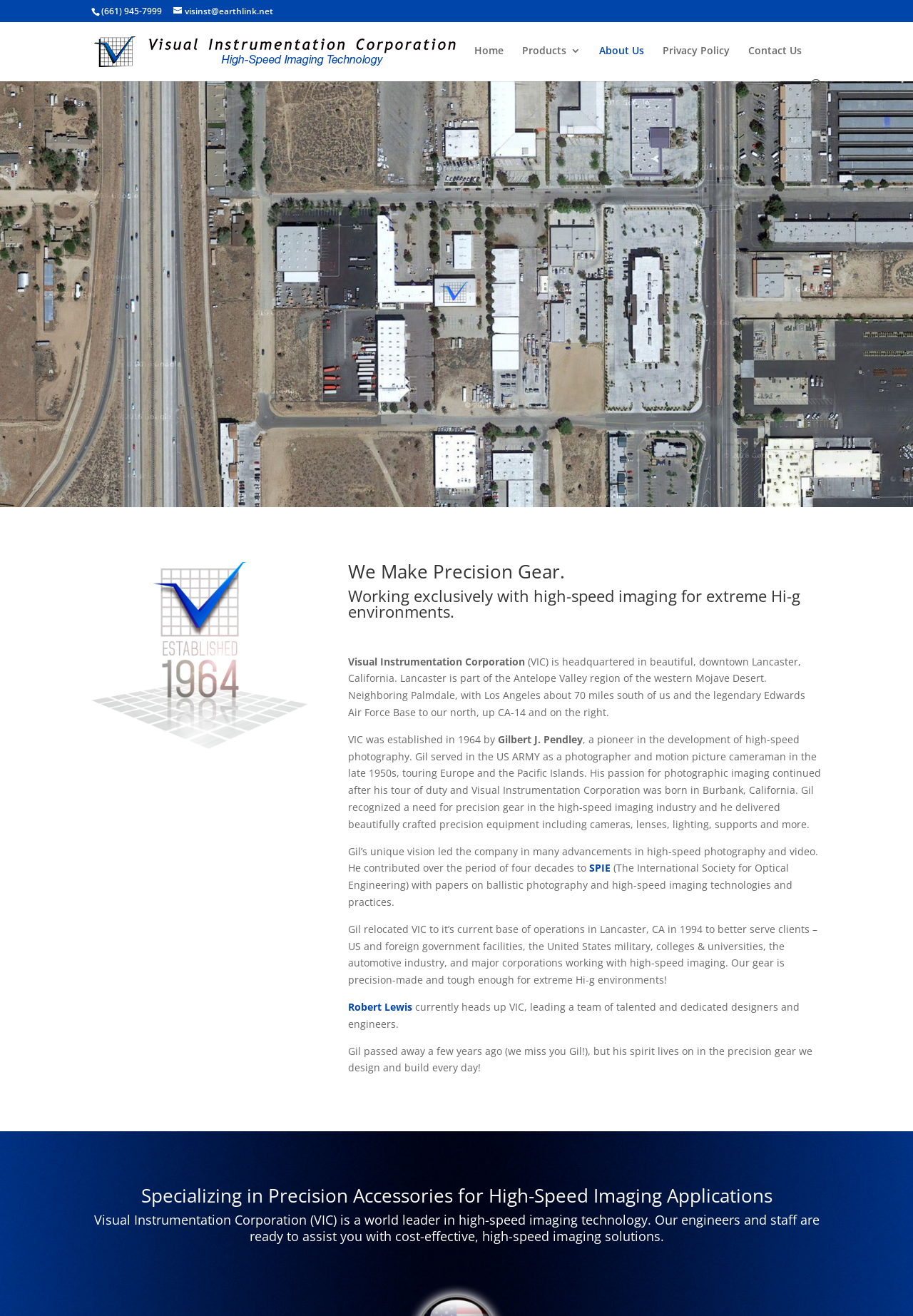What is the name of the founder of Visual Instrumentation Corporation?
Please provide a single word or phrase based on the screenshot.

Gilbert J. Pendley